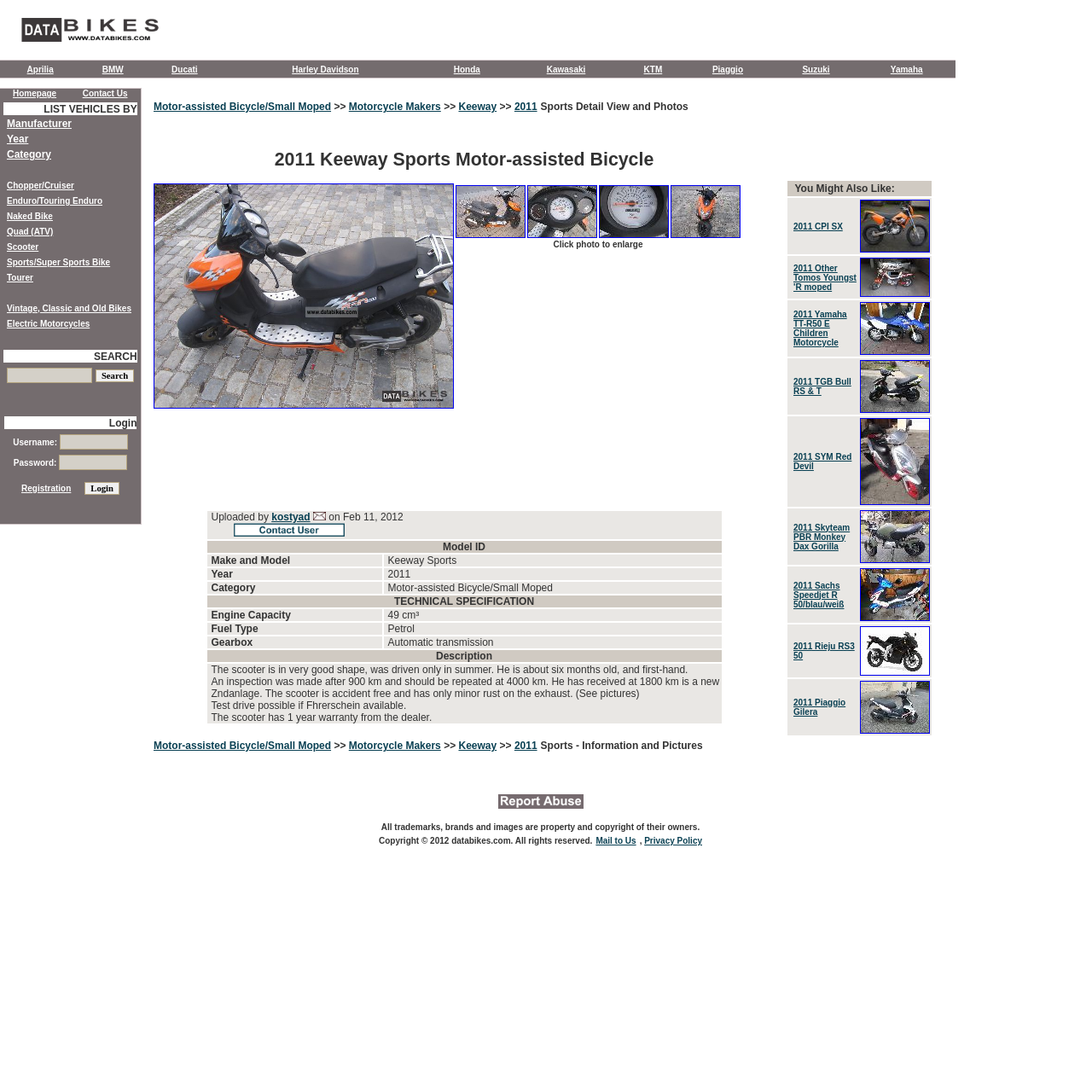Determine the bounding box coordinates for the element that should be clicked to follow this instruction: "Submit the form". The coordinates should be given as four float numbers between 0 and 1, in the format [left, top, right, bottom].

[0.13, 0.08, 0.859, 0.776]